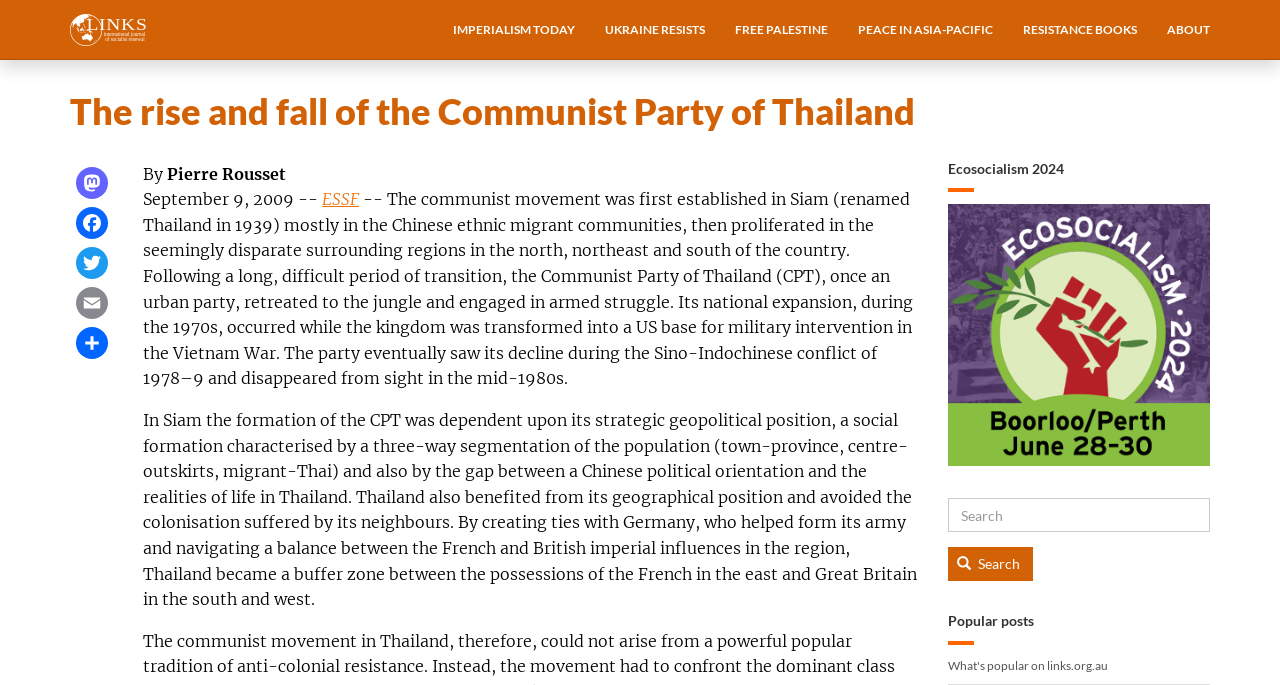Locate the bounding box coordinates of the area to click to fulfill this instruction: "Search for a topic". The bounding box should be presented as four float numbers between 0 and 1, in the order [left, top, right, bottom].

[0.74, 0.728, 0.945, 0.777]